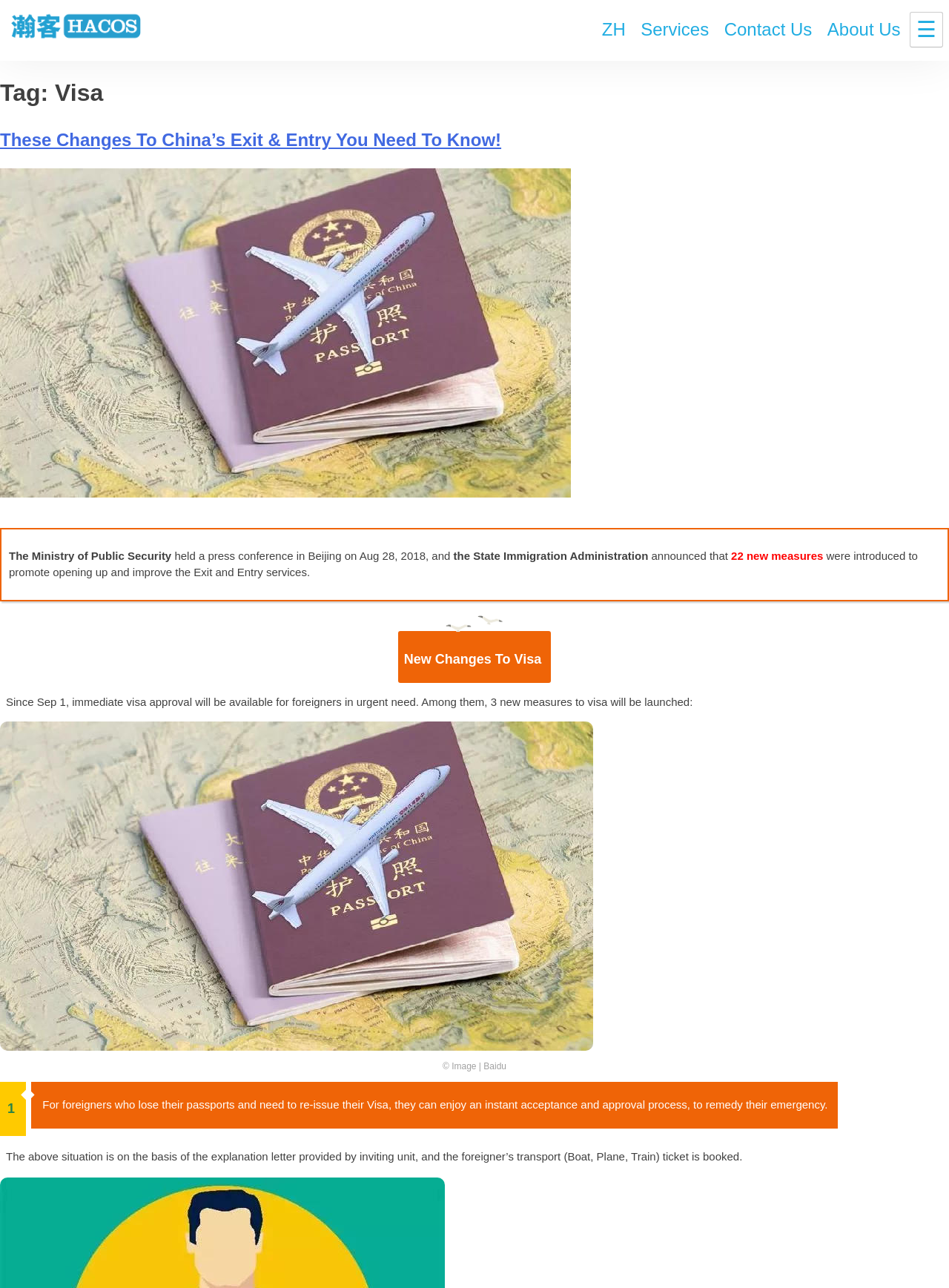Please provide a comprehensive answer to the question based on the screenshot: What is the topic of the article?

The topic of the article can be determined by reading the heading 'These Changes To China’s Exit & Entry You Need To Know!' and the surrounding text, which discusses new measures introduced by the State Immigration Administration to promote opening up and improve the Exit and Entry services.